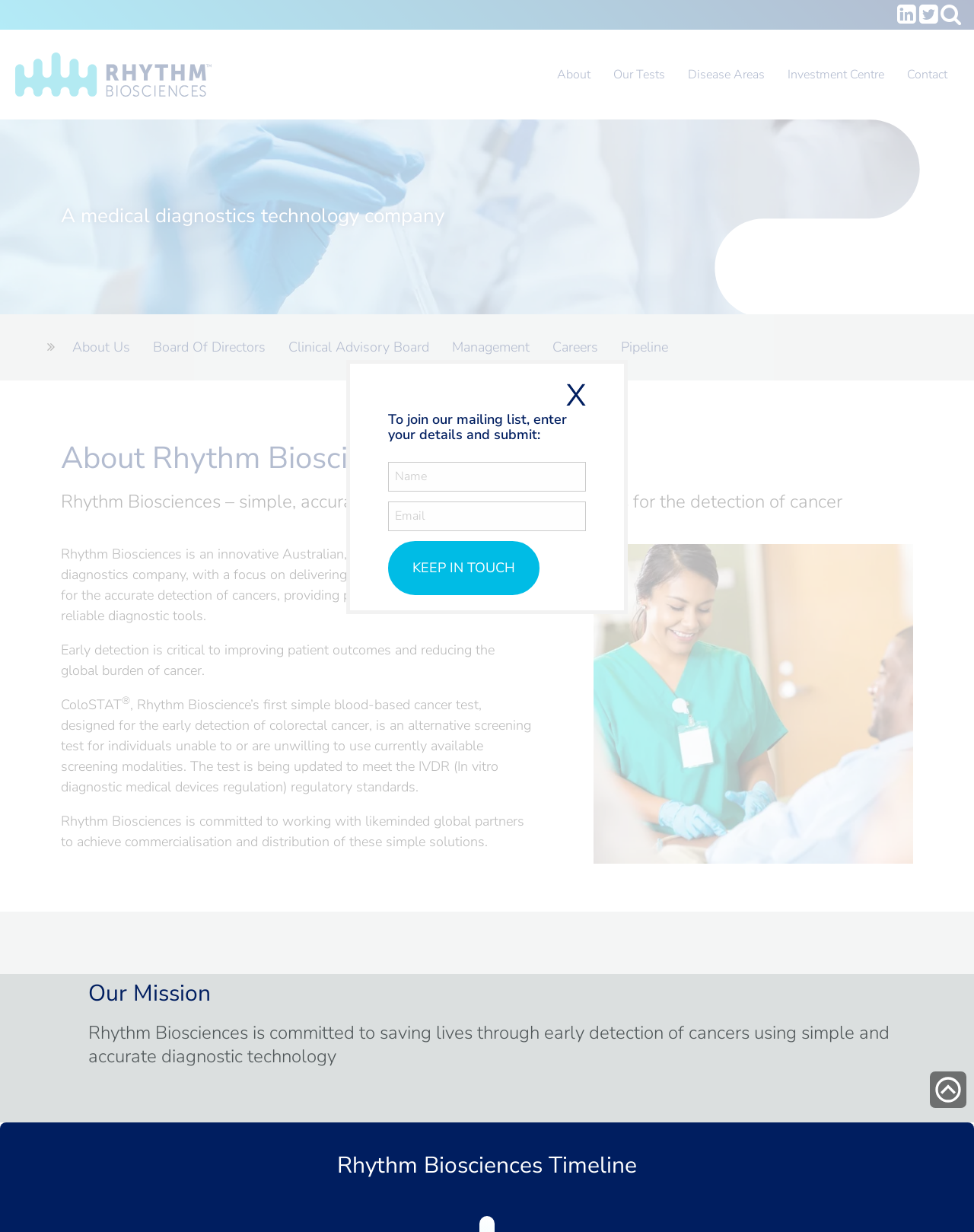Please determine the primary heading and provide its text.

About Rhythm Biosciences